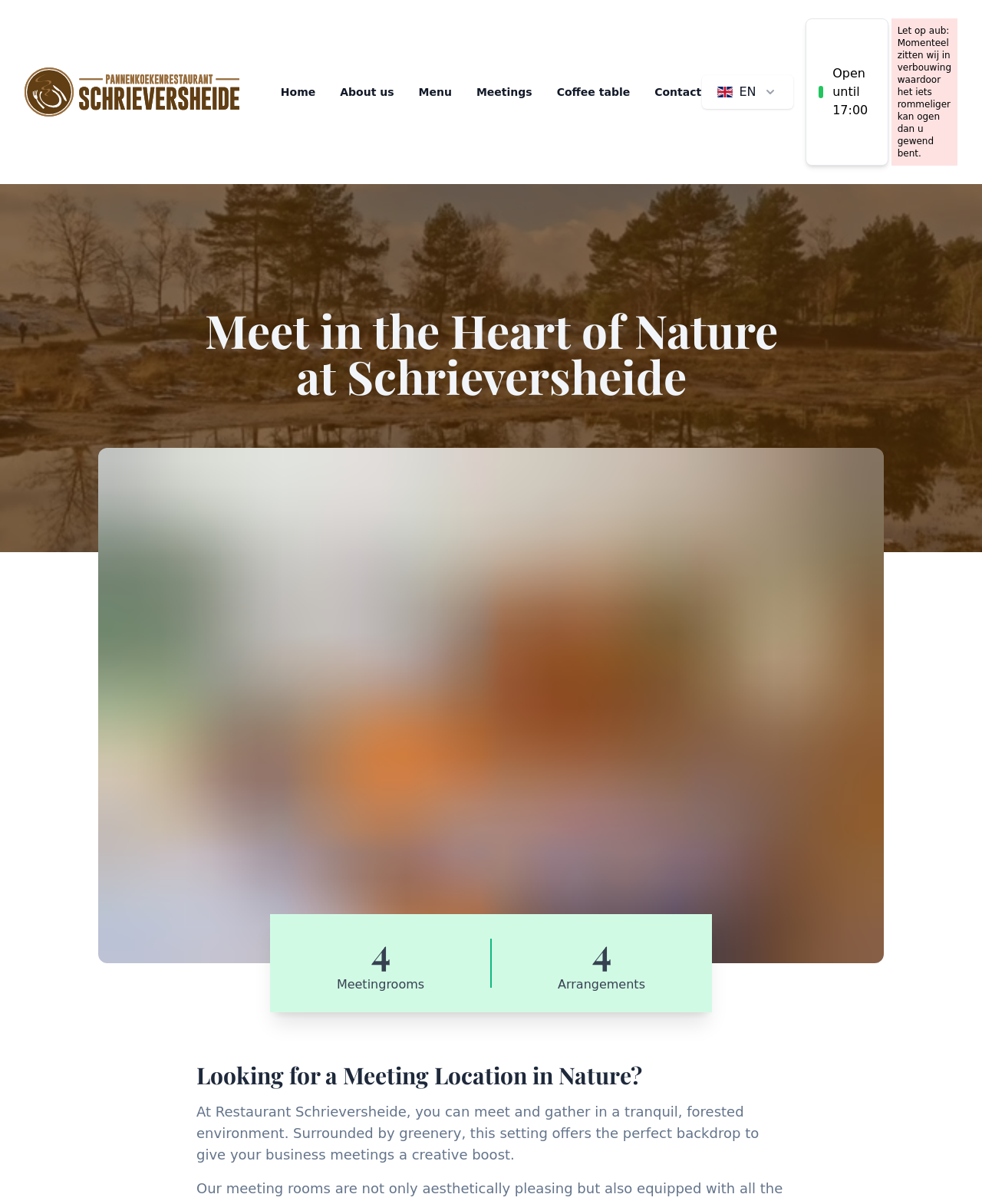Please specify the bounding box coordinates of the area that should be clicked to accomplish the following instruction: "Go to the 'Home' page". The coordinates should consist of four float numbers between 0 and 1, i.e., [left, top, right, bottom].

[0.286, 0.071, 0.321, 0.082]